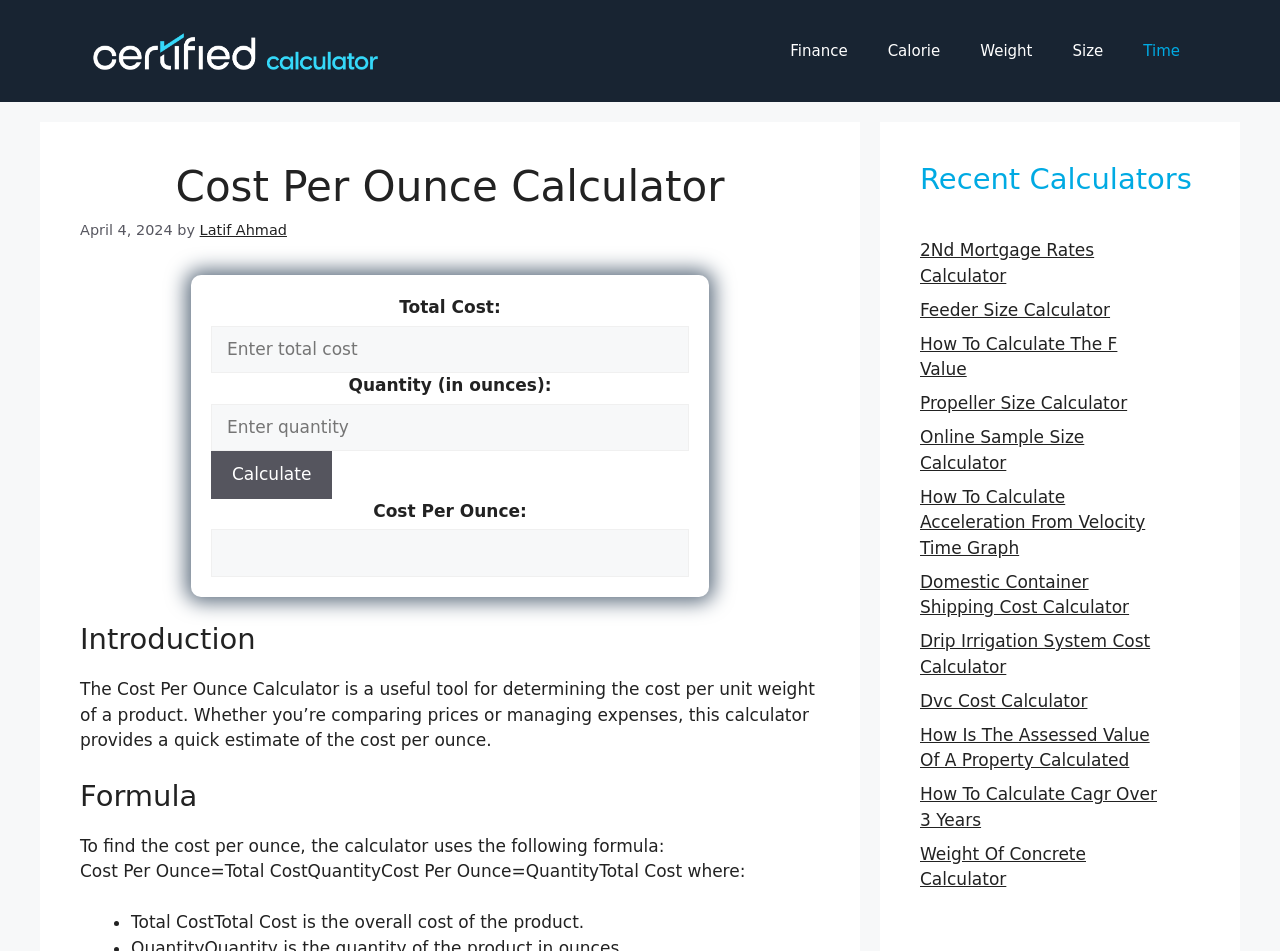Respond concisely with one word or phrase to the following query:
What is the purpose of the 'Calculate' button?

To calculate cost per ounce